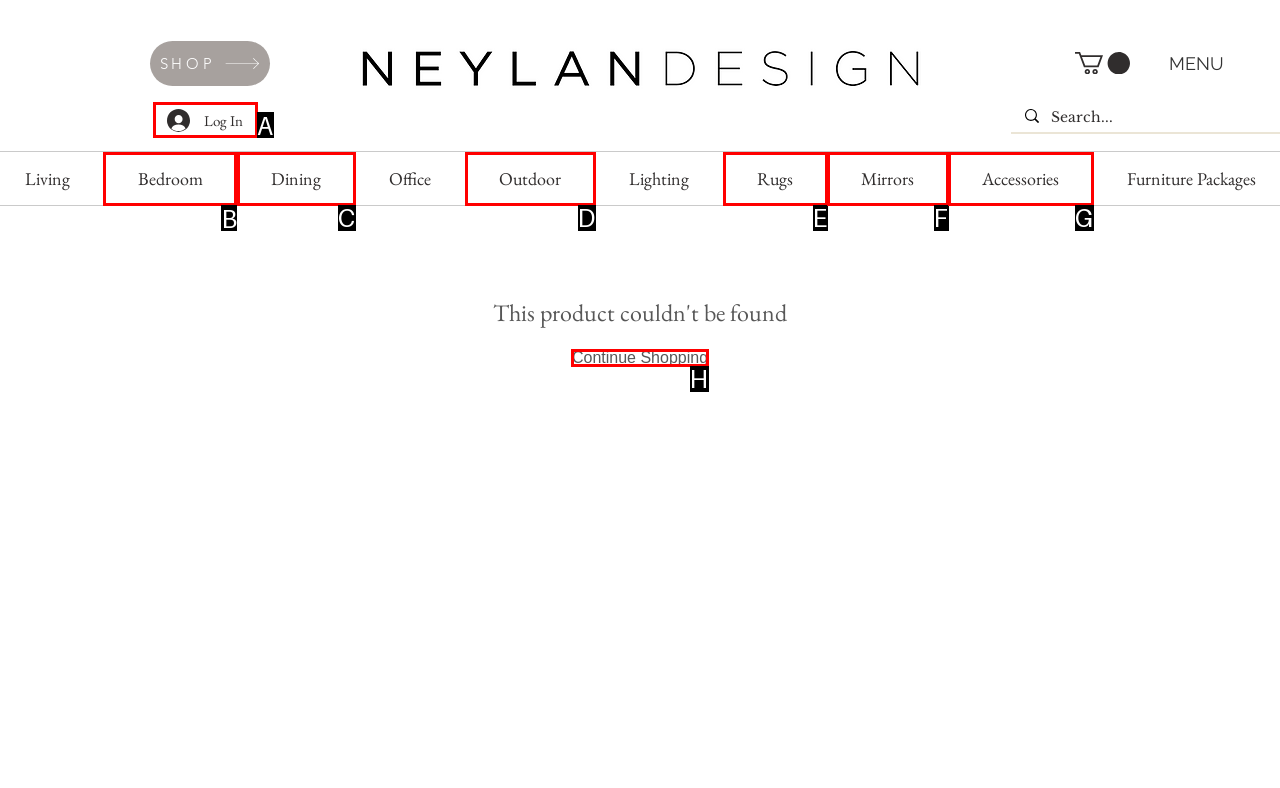Which letter corresponds to the correct option to complete the task: View Bedroom products?
Answer with the letter of the chosen UI element.

B